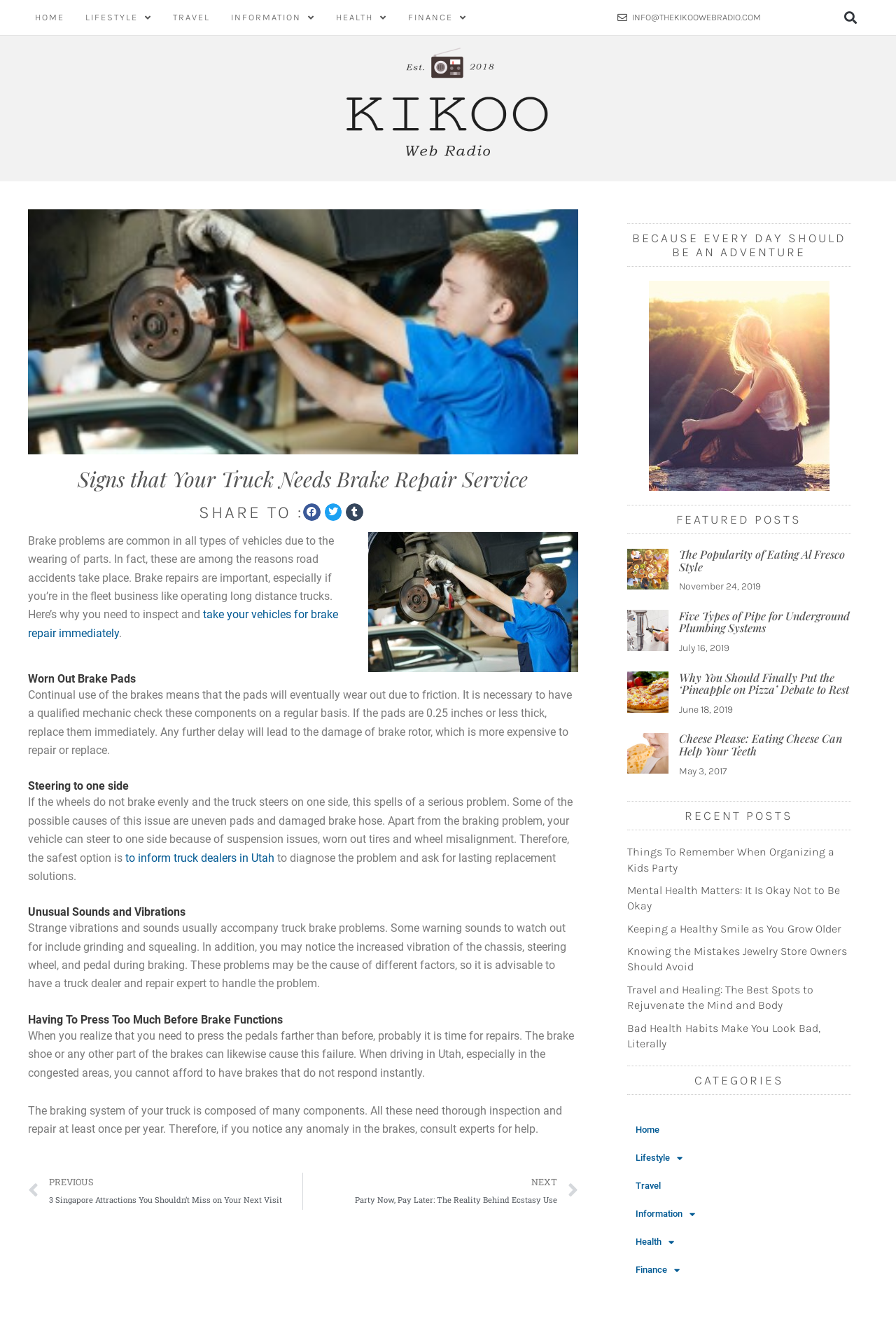Answer with a single word or phrase: 
What is the purpose of inspecting and repairing brakes?

To prevent road accidents